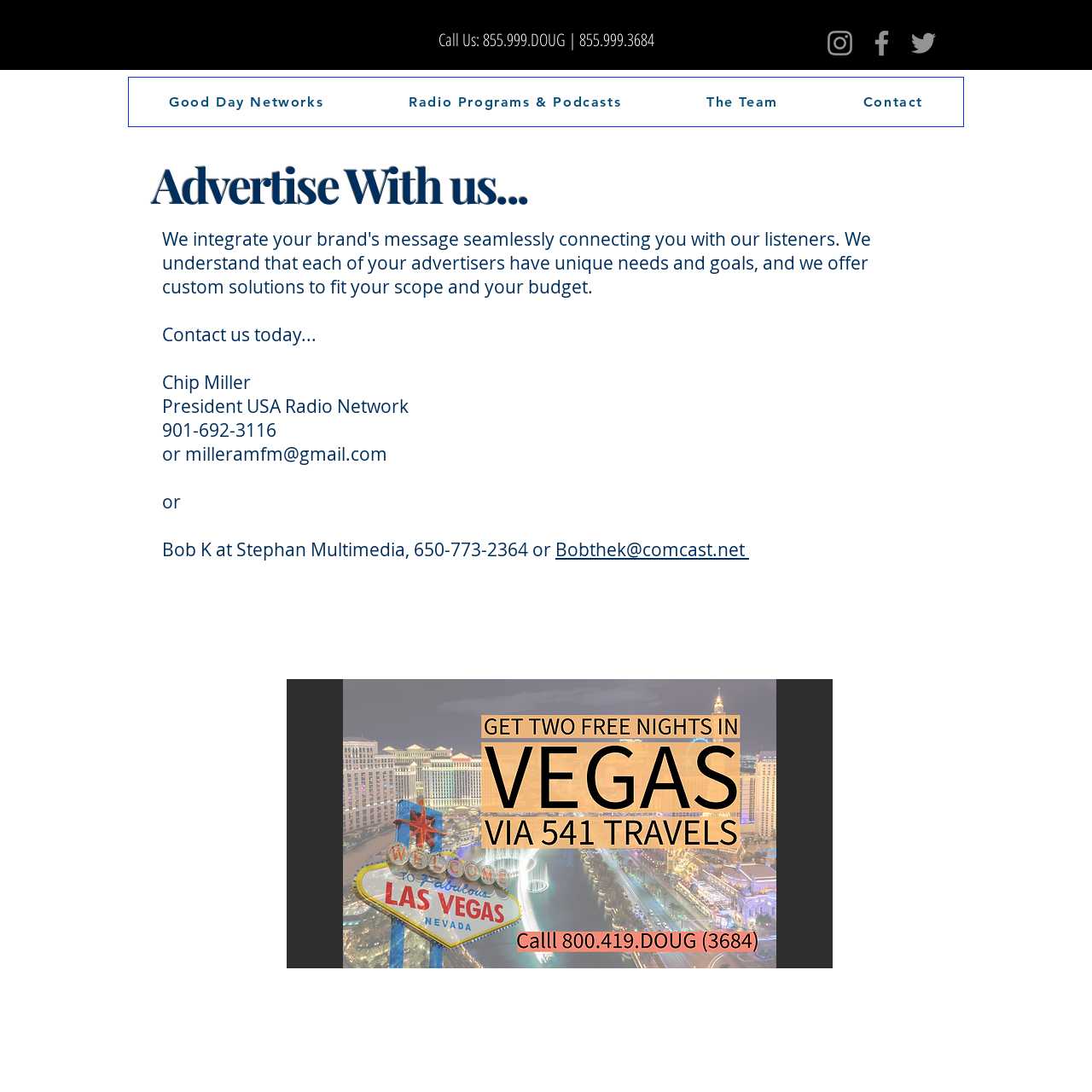Generate the main heading text from the webpage.

Call Us: 855.999.DOUG | 855.999.3684